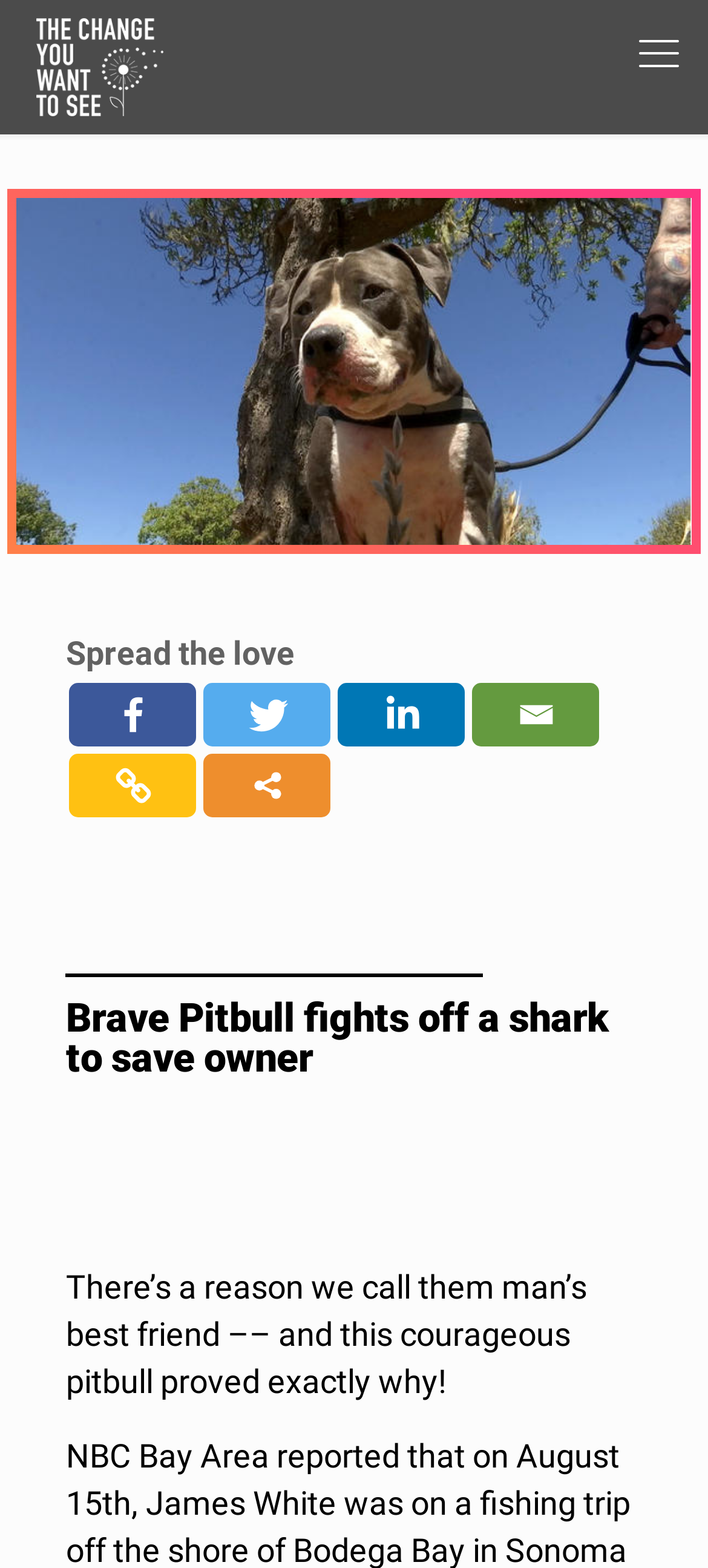Using the image as a reference, answer the following question in as much detail as possible:
What is the action of the pitbull in the story?

By reading the heading 'Brave Pitbull fights off a shark to save owner' and the context of the story, it can be inferred that the action of the pitbull in the story is fighting off a shark.